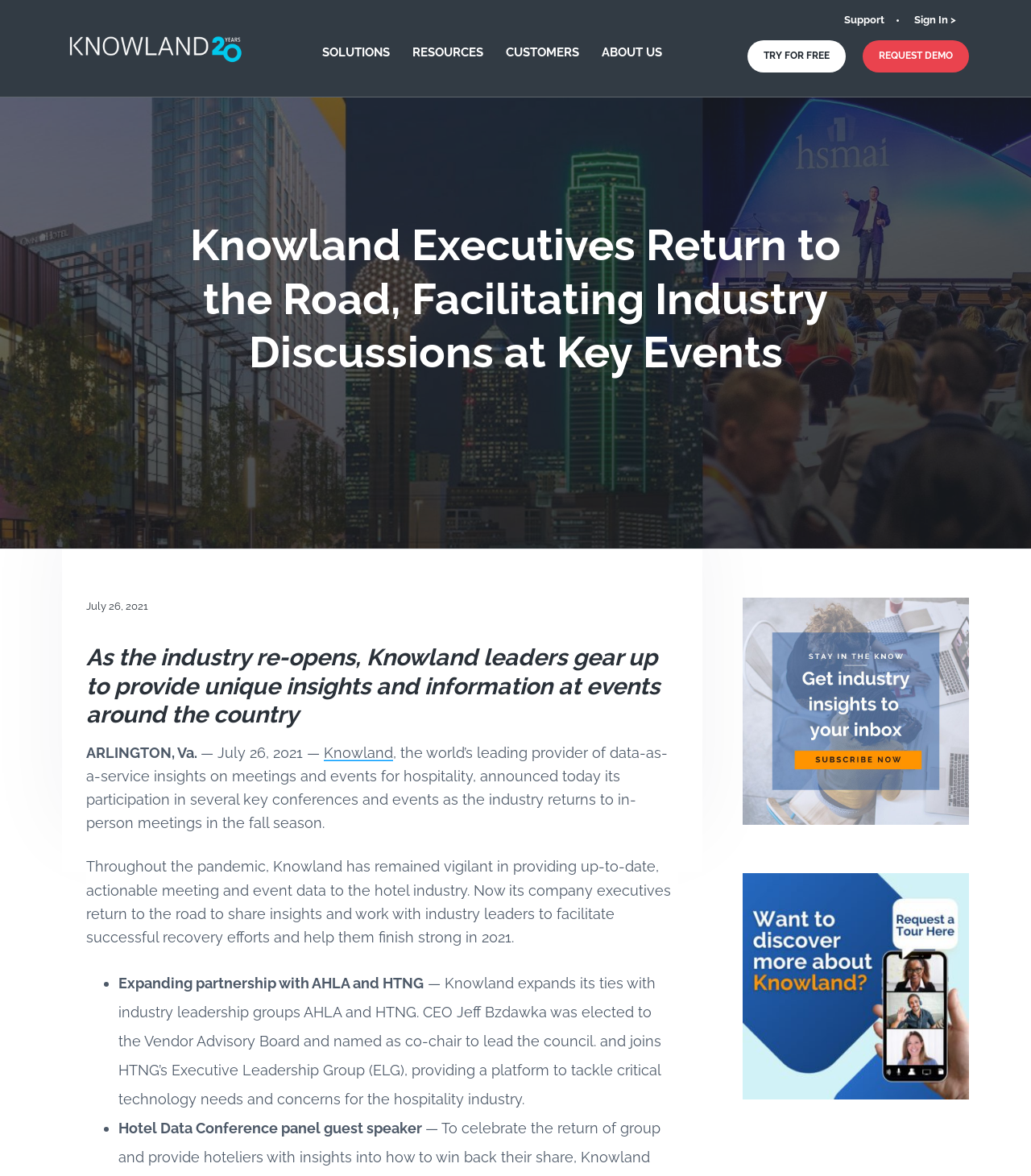Answer in one word or a short phrase: 
How many list markers are there in the webpage content?

2